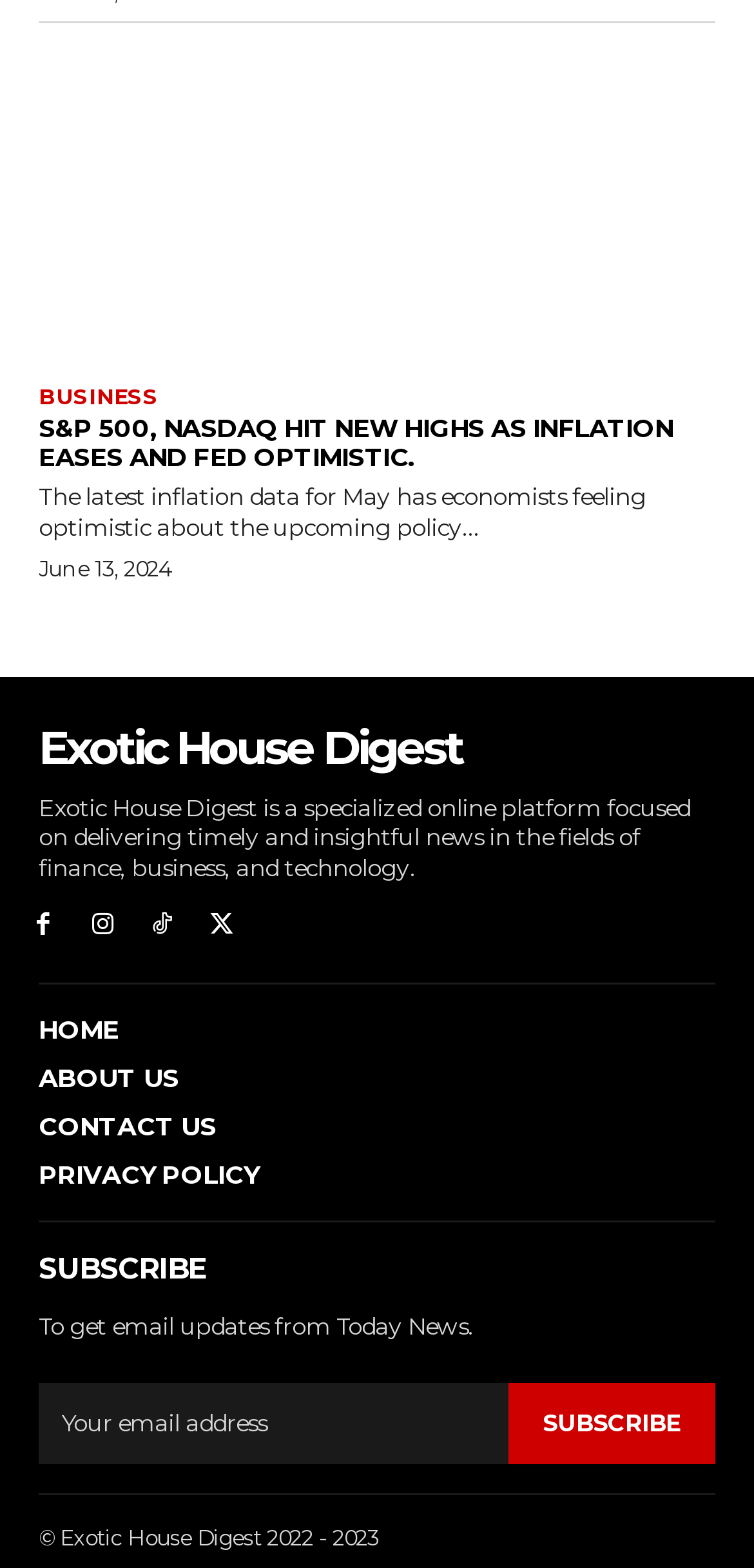Please identify the bounding box coordinates of the element I should click to complete this instruction: 'Read news about S&P 500 and Nasdaq'. The coordinates should be given as four float numbers between 0 and 1, like this: [left, top, right, bottom].

[0.051, 0.027, 0.949, 0.221]